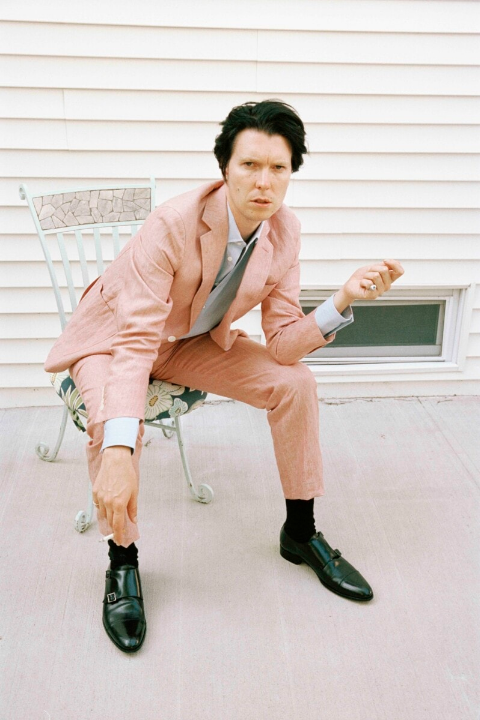Describe all the elements in the image with great detail.

The image features a stylish individual seated on a retro-style chair, striking a contemplative pose. Dressed in a light pink suit with a slim fit, he exudes a sense of confidence and flair. A gray shirt peeks from beneath the suit jacket, and the subtle use of accessories adds a polished touch to his outfit. His hair is styled neatly, contrasting with the relaxed vibe of his seated posture. The background showcases a simple white paneling that underscores the subject's fashionable ensemble, while a hint of sunlight contributes to a warm, inviting atmosphere. This image captures the essence of modern elegance, aligning with the announcement for Alex Cameron's new single "Far From Born Again," which is set to resonate with themes of legitimacy and personal expression.